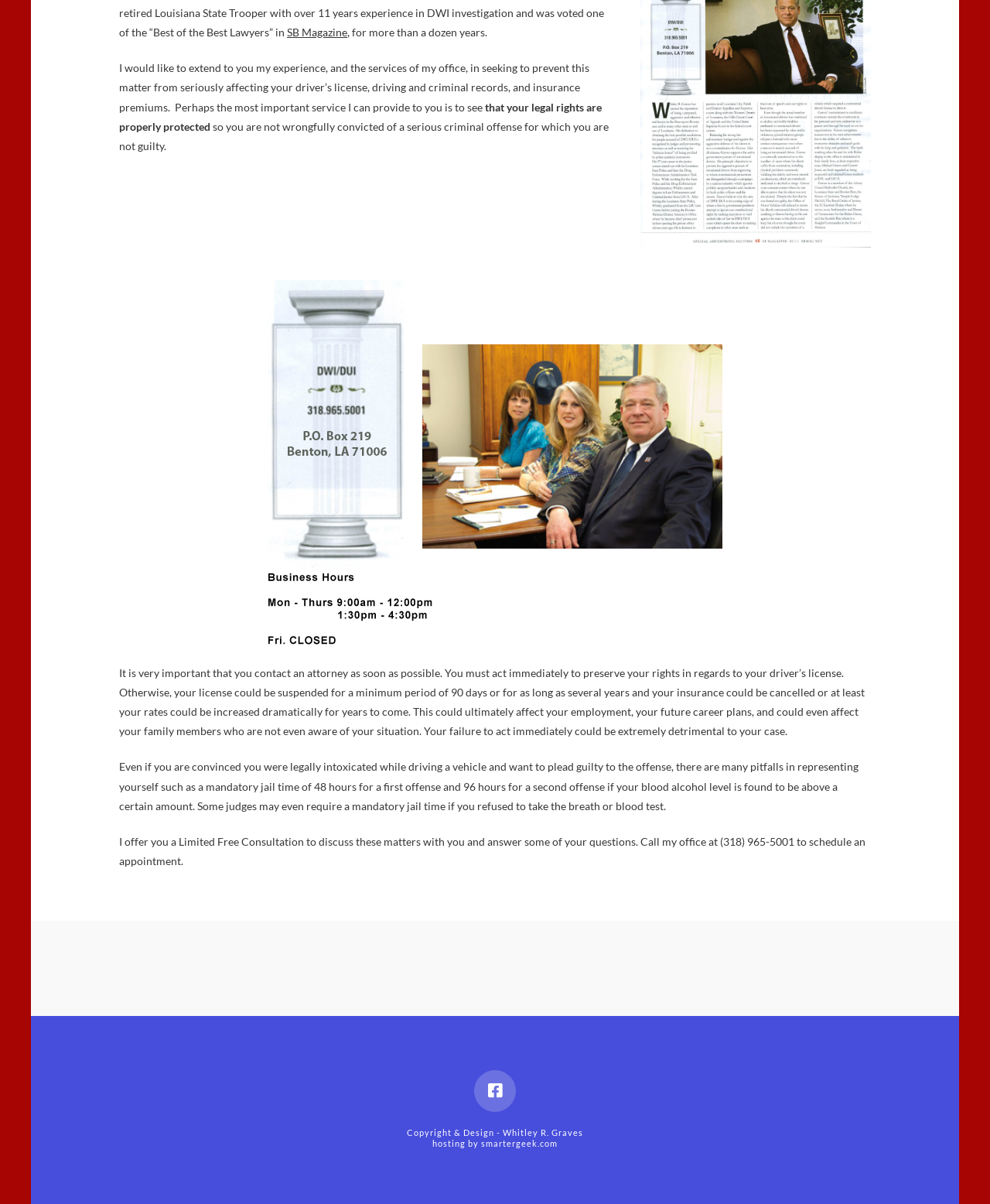Locate the UI element described by smartergeek.com in the provided webpage screenshot. Return the bounding box coordinates in the format (top-left x, top-left y, bottom-right x, bottom-right y), ensuring all values are between 0 and 1.

[0.486, 0.946, 0.563, 0.954]